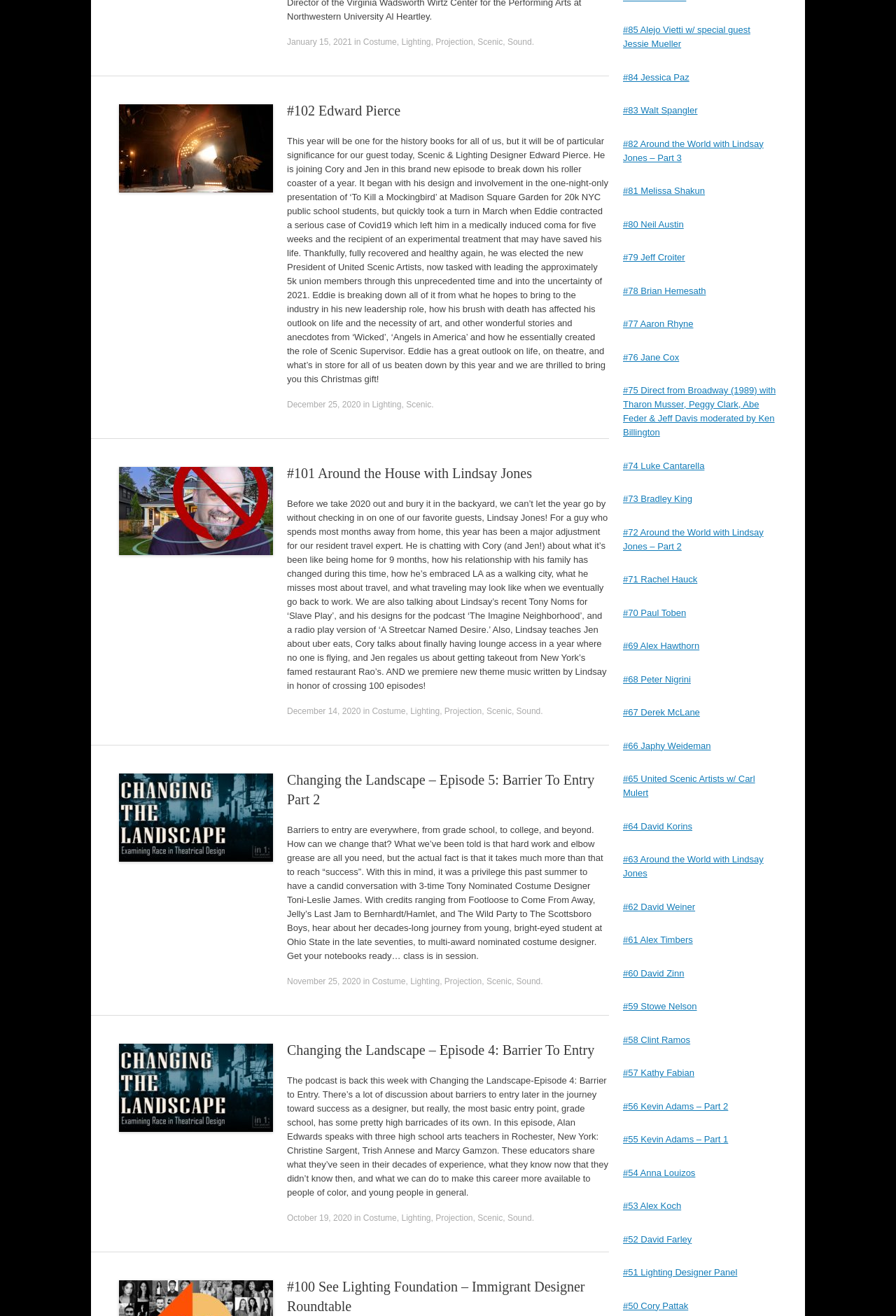Please provide a brief answer to the question using only one word or phrase: 
What is the name of the guest in the second article?

Lindsay Jones